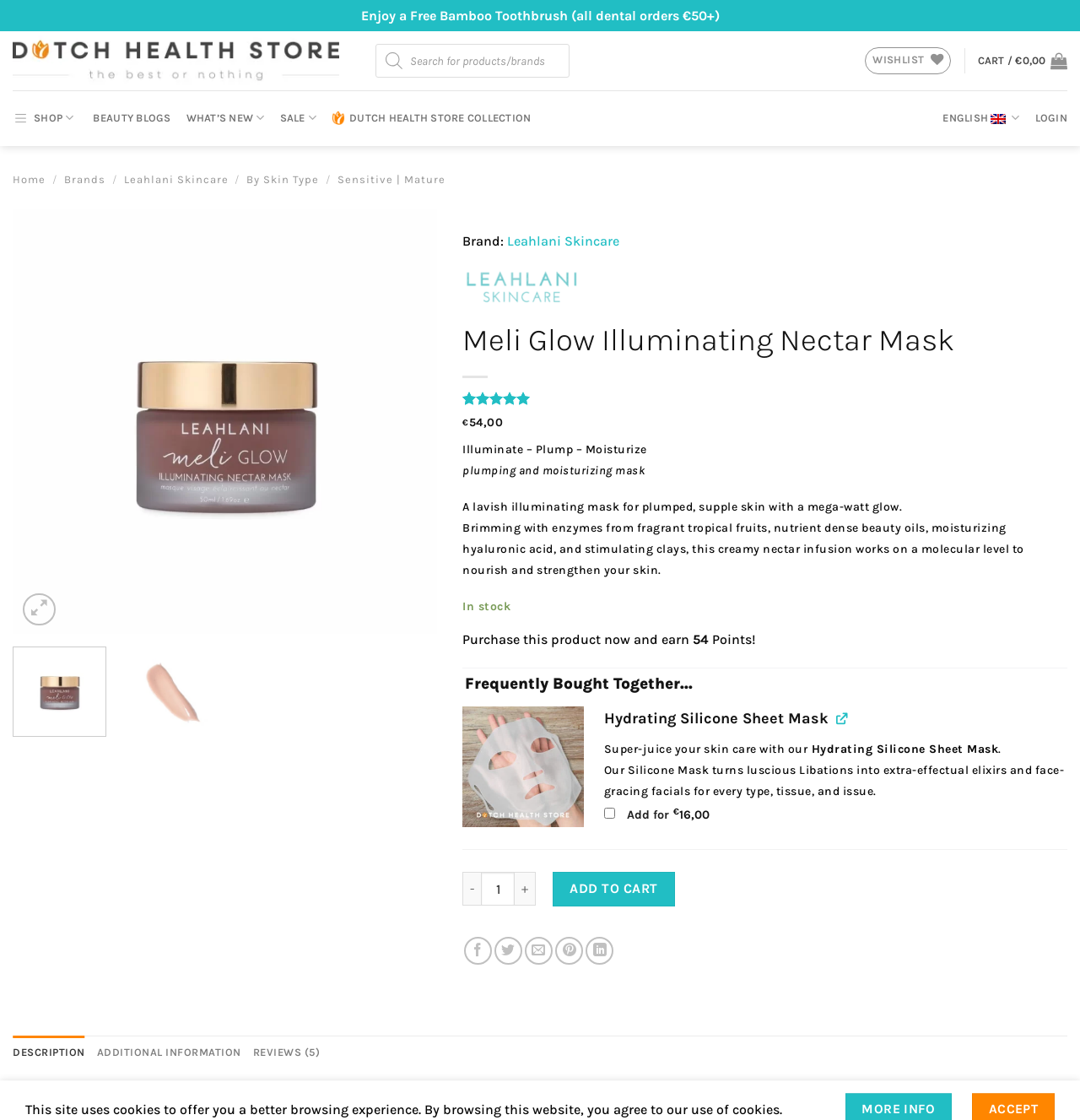Specify the bounding box coordinates of the region I need to click to perform the following instruction: "Search for products". The coordinates must be four float numbers in the range of 0 to 1, i.e., [left, top, right, bottom].

[0.348, 0.039, 0.527, 0.069]